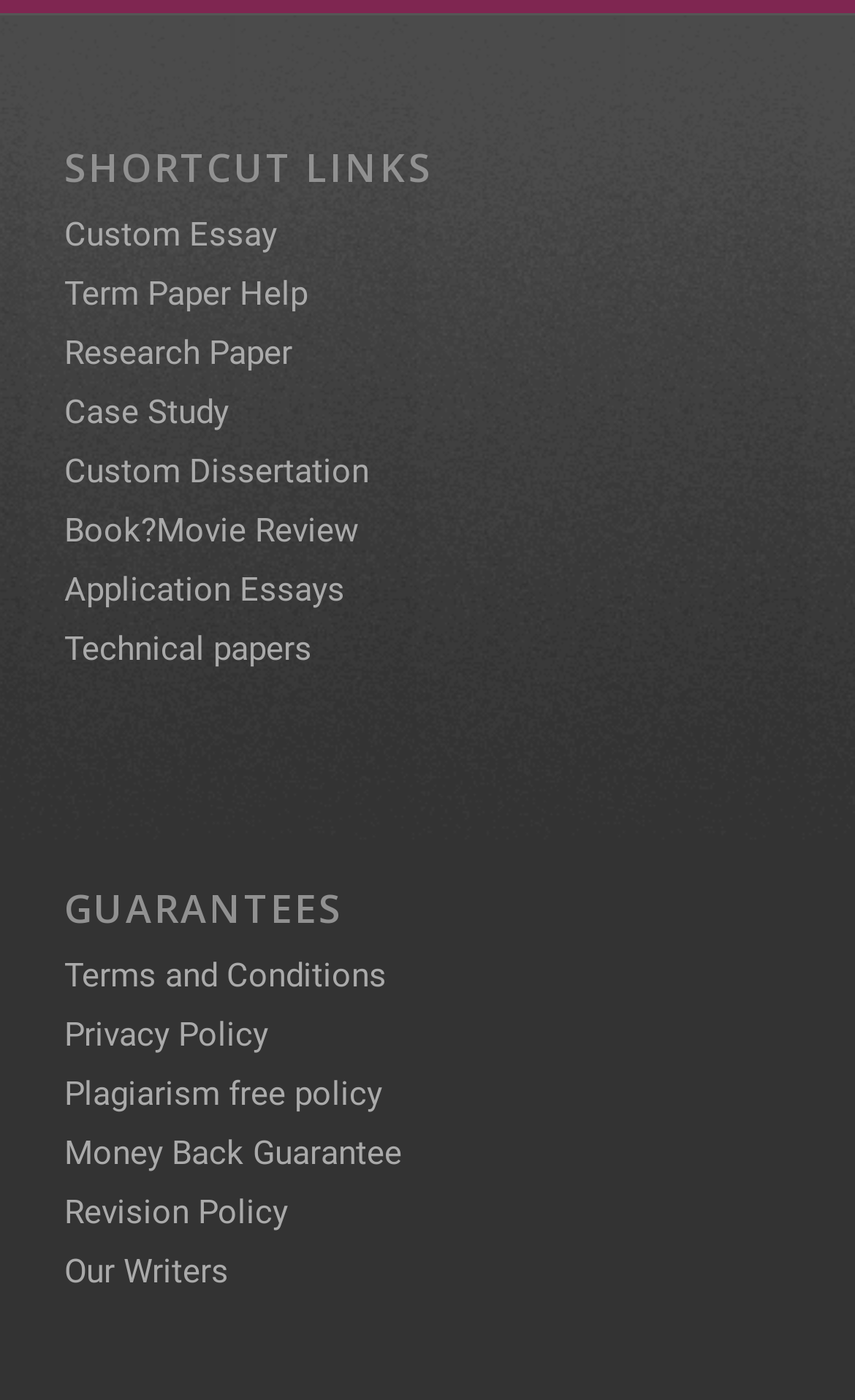What is the first shortcut link?
Look at the webpage screenshot and answer the question with a detailed explanation.

I looked at the links under the 'SHORTCUT LINKS' heading and found that the first link is 'Custom Essay'.